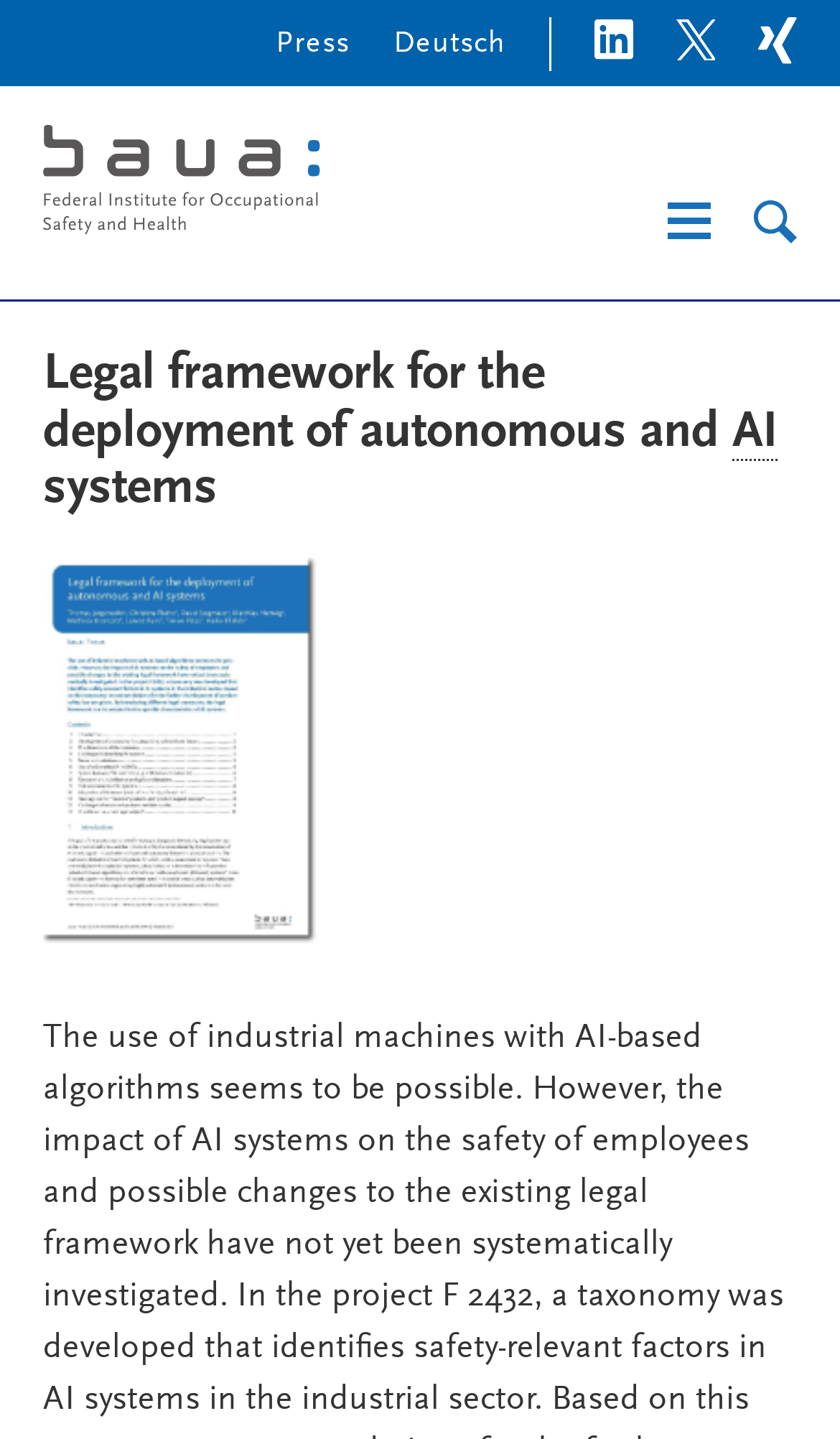Specify the bounding box coordinates of the area to click in order to follow the given instruction: "Learn about Artificial Intelligence."

[0.872, 0.278, 0.926, 0.32]